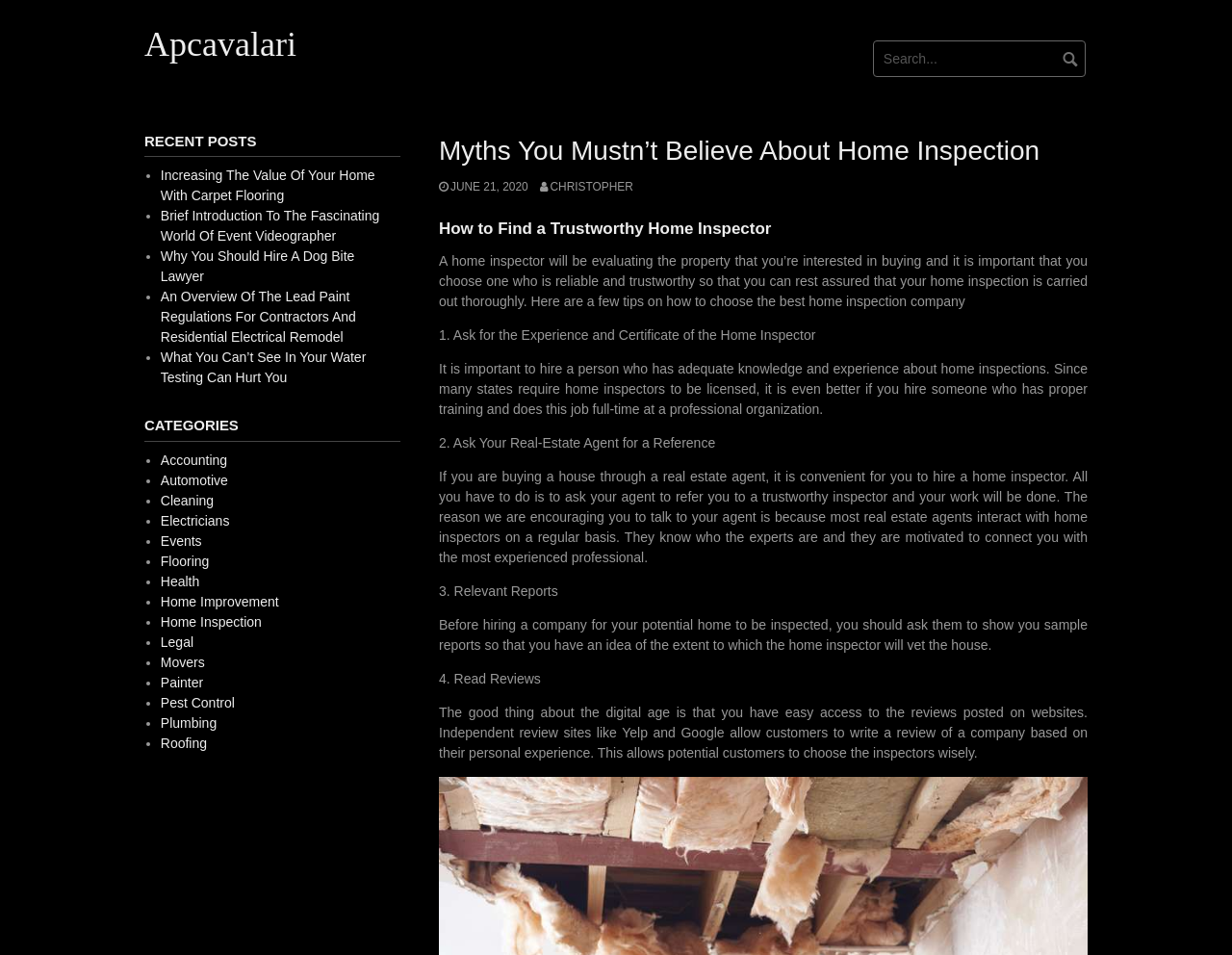From the webpage screenshot, identify the region described by name="s" placeholder="Search..." title="Search for:". Provide the bounding box coordinates as (top-left x, top-left y, bottom-right x, bottom-right y), with each value being a floating point number between 0 and 1.

[0.708, 0.042, 0.881, 0.081]